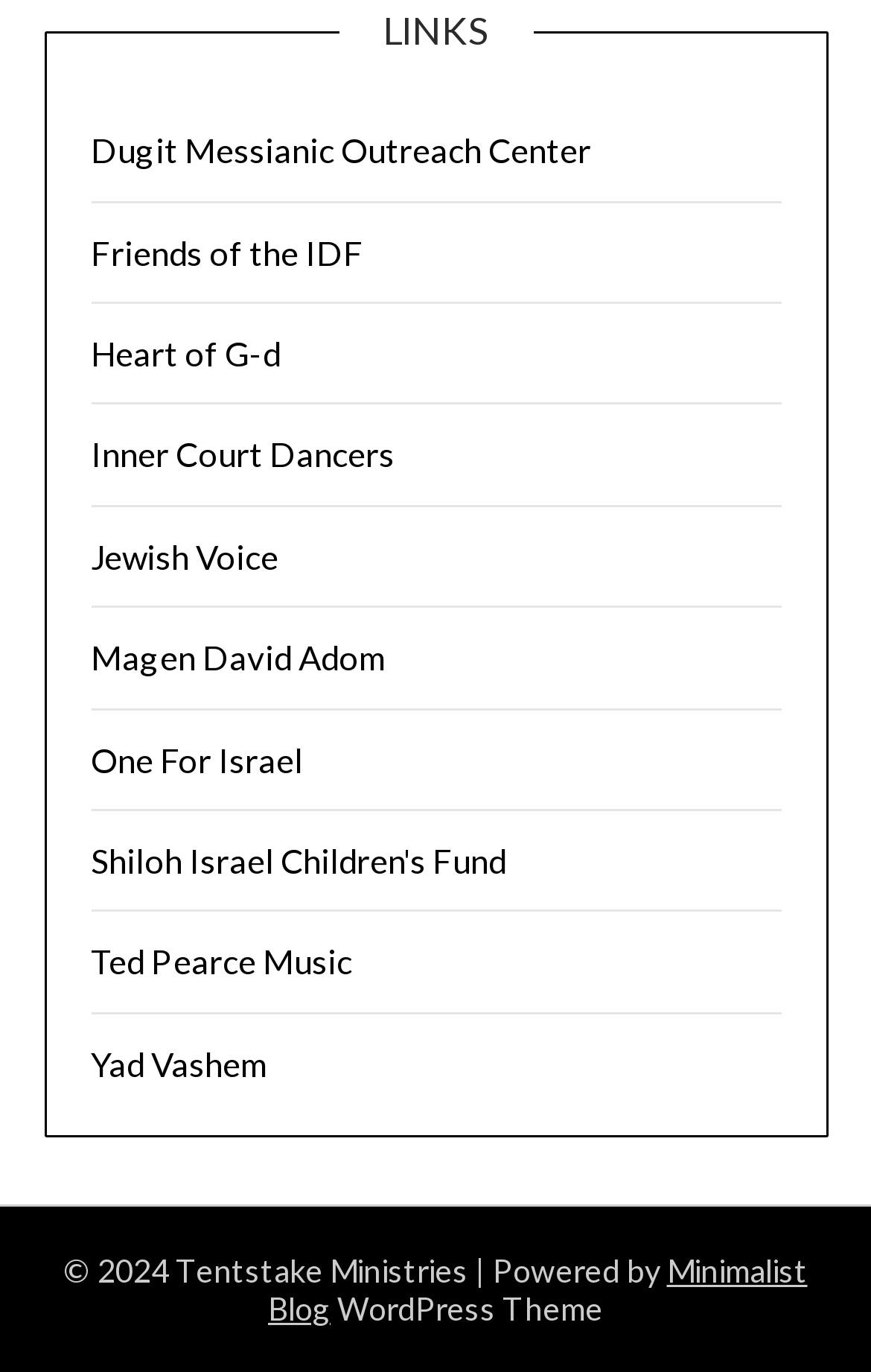Provide the bounding box coordinates of the UI element that matches the description: "Friends of the IDF".

[0.104, 0.169, 0.417, 0.198]